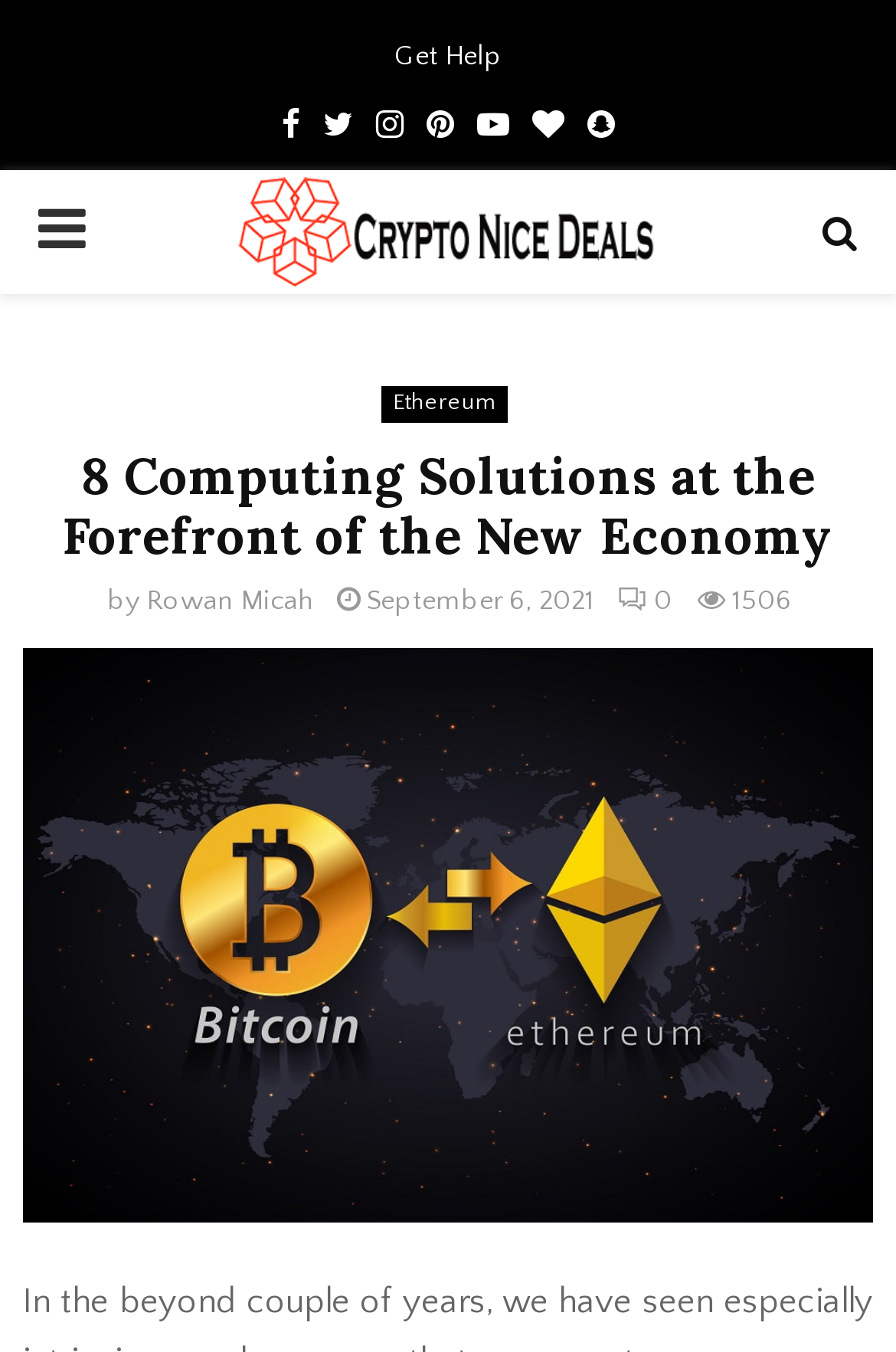Locate the bounding box of the UI element described in the following text: "Primary Menu".

[0.0, 0.126, 0.138, 0.218]